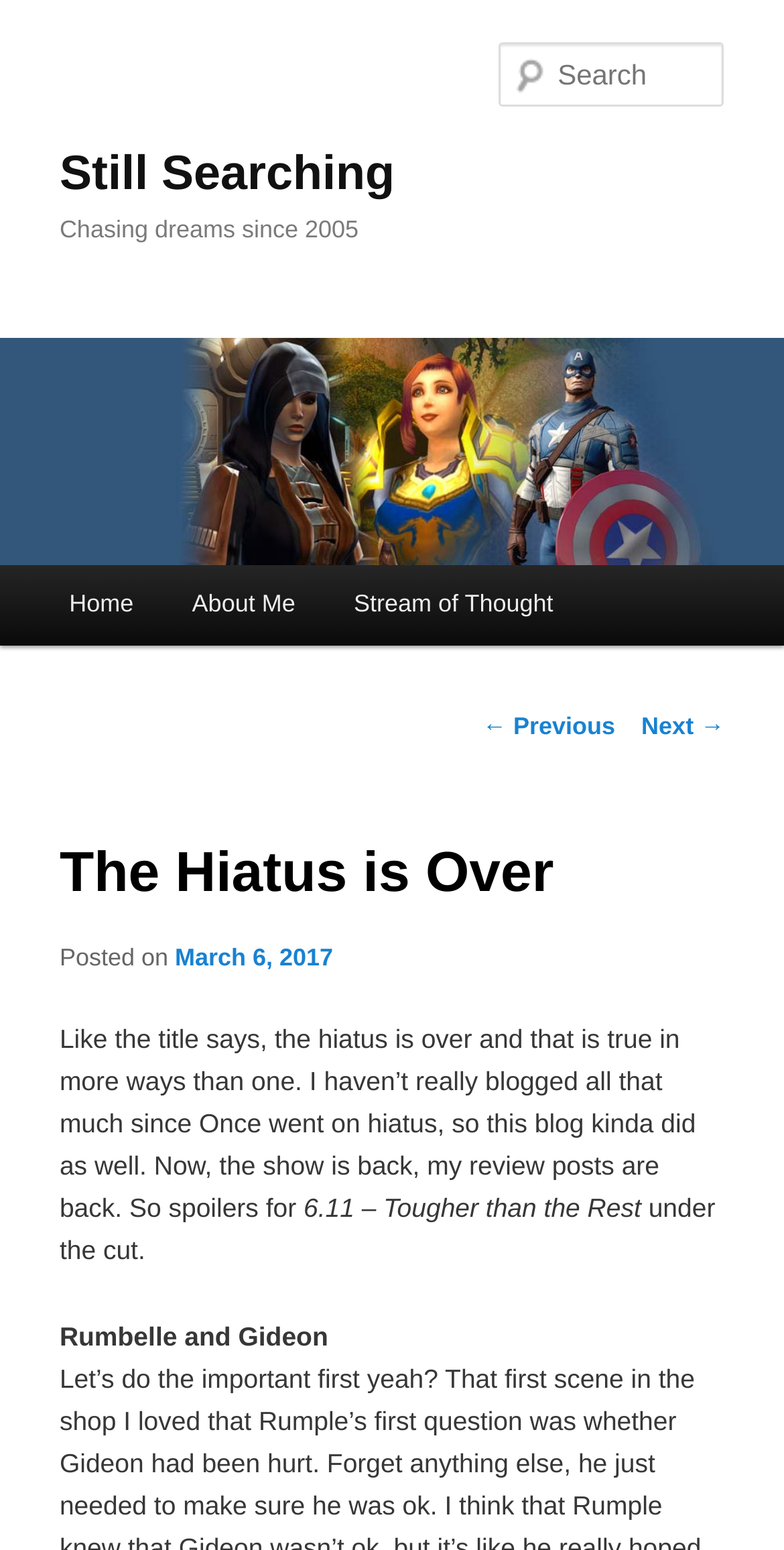Locate the bounding box coordinates of the clickable element to fulfill the following instruction: "Read the post about 6.11 – Tougher than the Rest". Provide the coordinates as four float numbers between 0 and 1 in the format [left, top, right, bottom].

[0.387, 0.77, 0.818, 0.789]